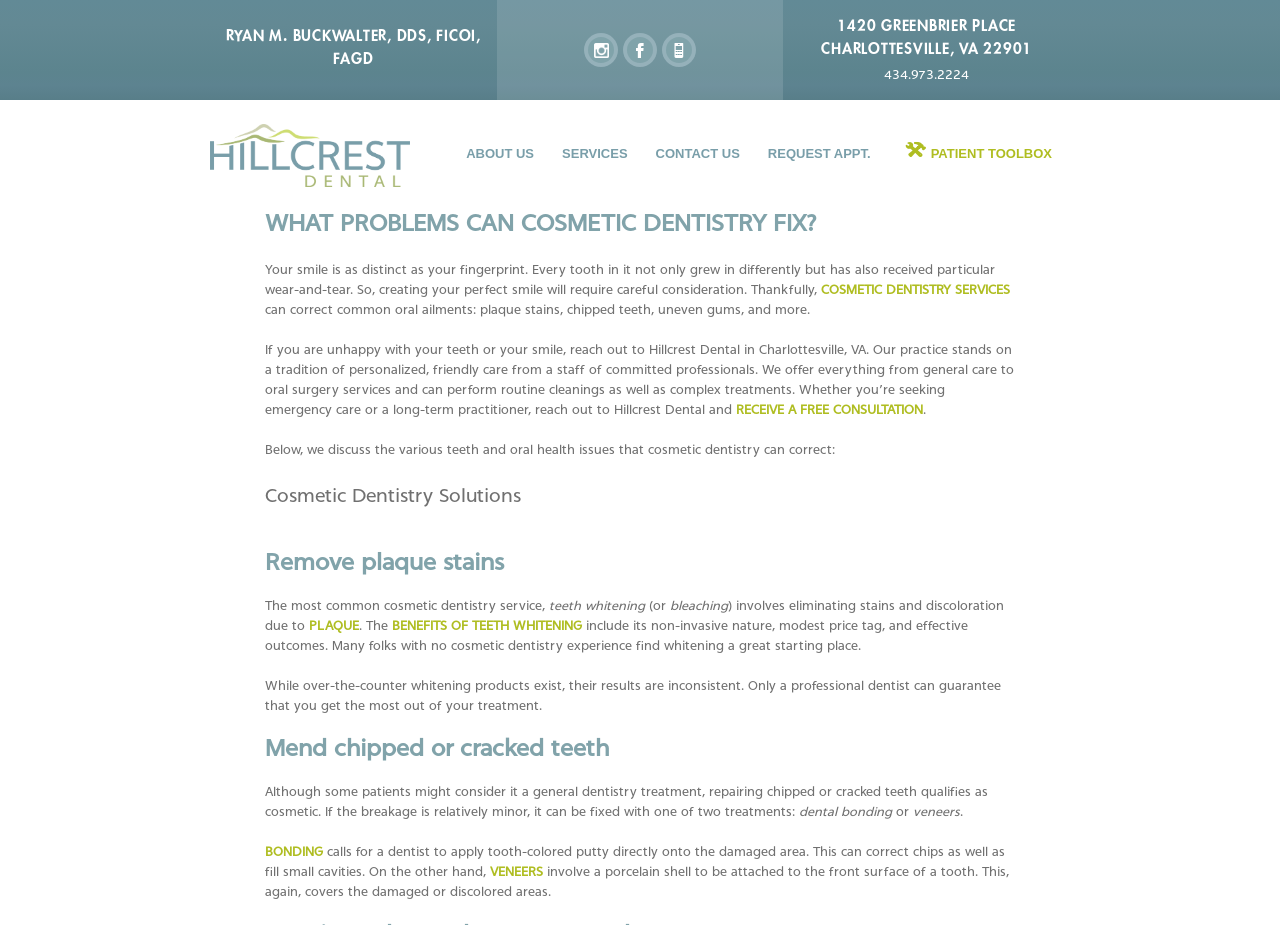Bounding box coordinates are specified in the format (top-left x, top-left y, bottom-right x, bottom-right y). All values are floating point numbers bounded between 0 and 1. Please provide the bounding box coordinate of the region this sentence describes: F

[0.49, 0.04, 0.51, 0.068]